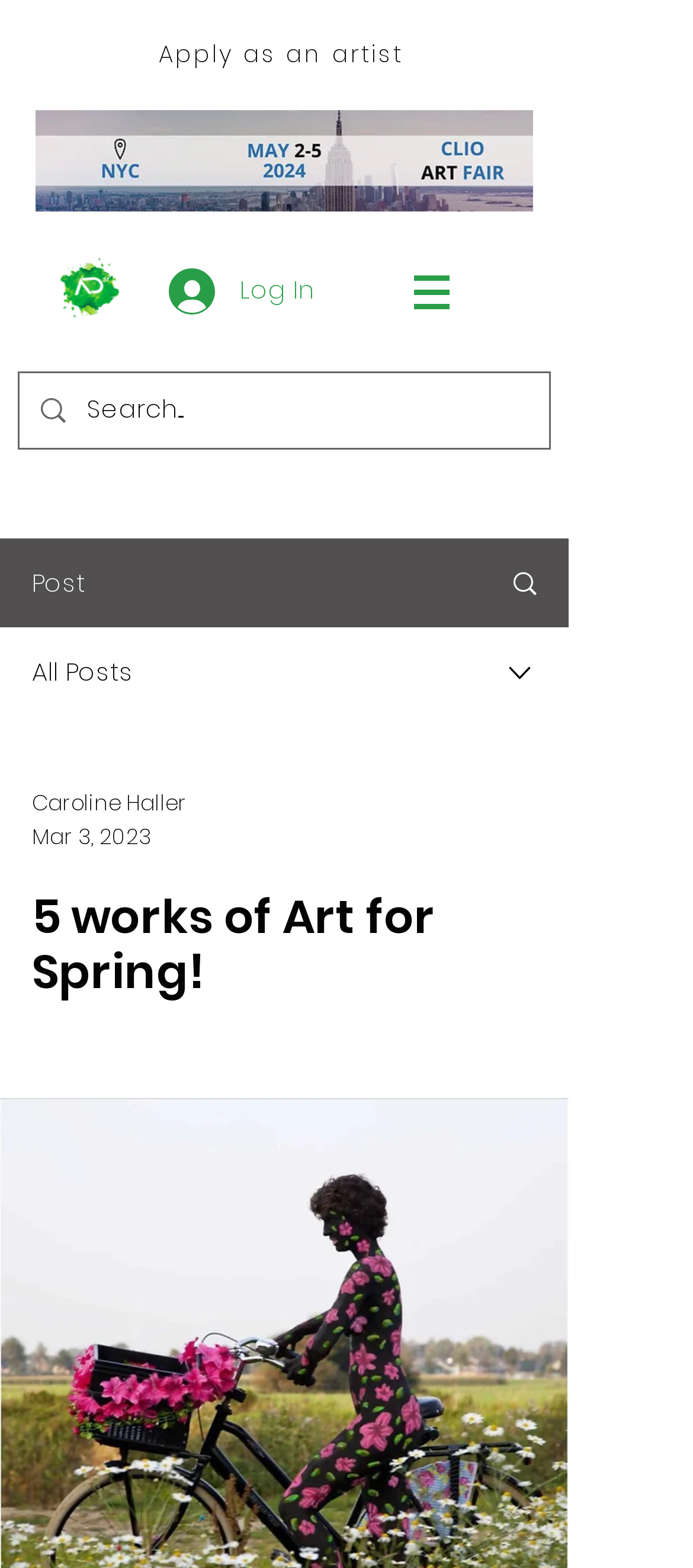What is the text of the search box? From the image, respond with a single word or brief phrase.

Search...